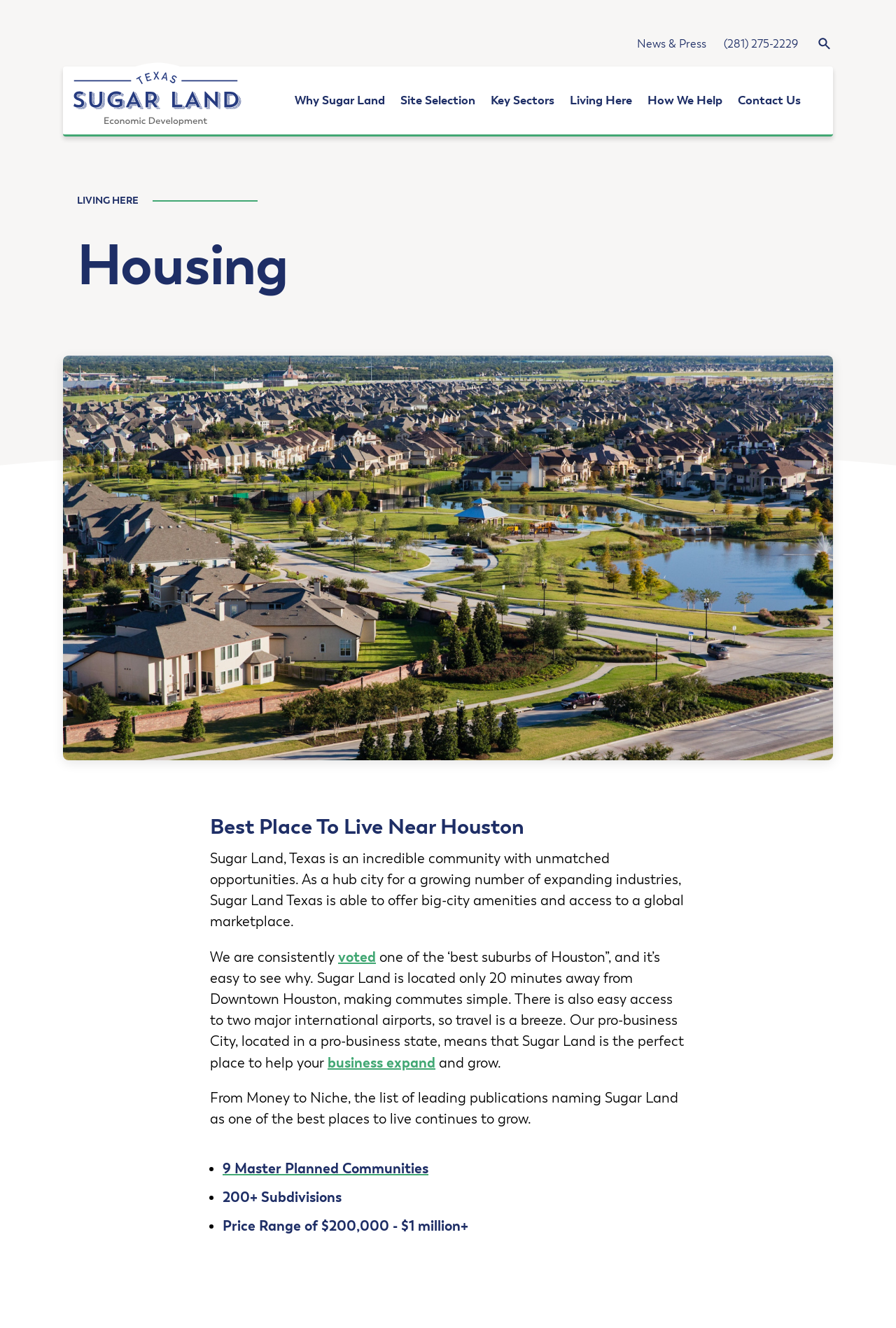Please identify the bounding box coordinates of the element's region that needs to be clicked to fulfill the following instruction: "Click on 'Why Sugar Land'". The bounding box coordinates should consist of four float numbers between 0 and 1, i.e., [left, top, right, bottom].

[0.324, 0.062, 0.434, 0.089]